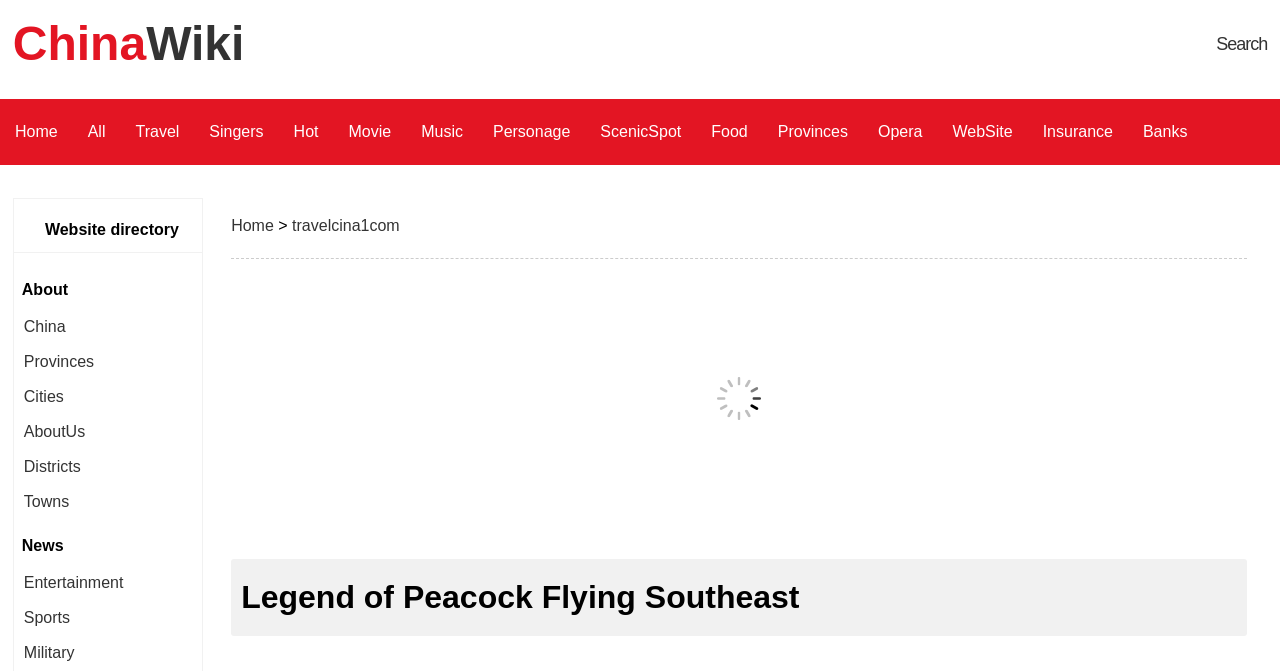Using a single word or phrase, answer the following question: 
What is the last link in the top navigation bar?

Banks